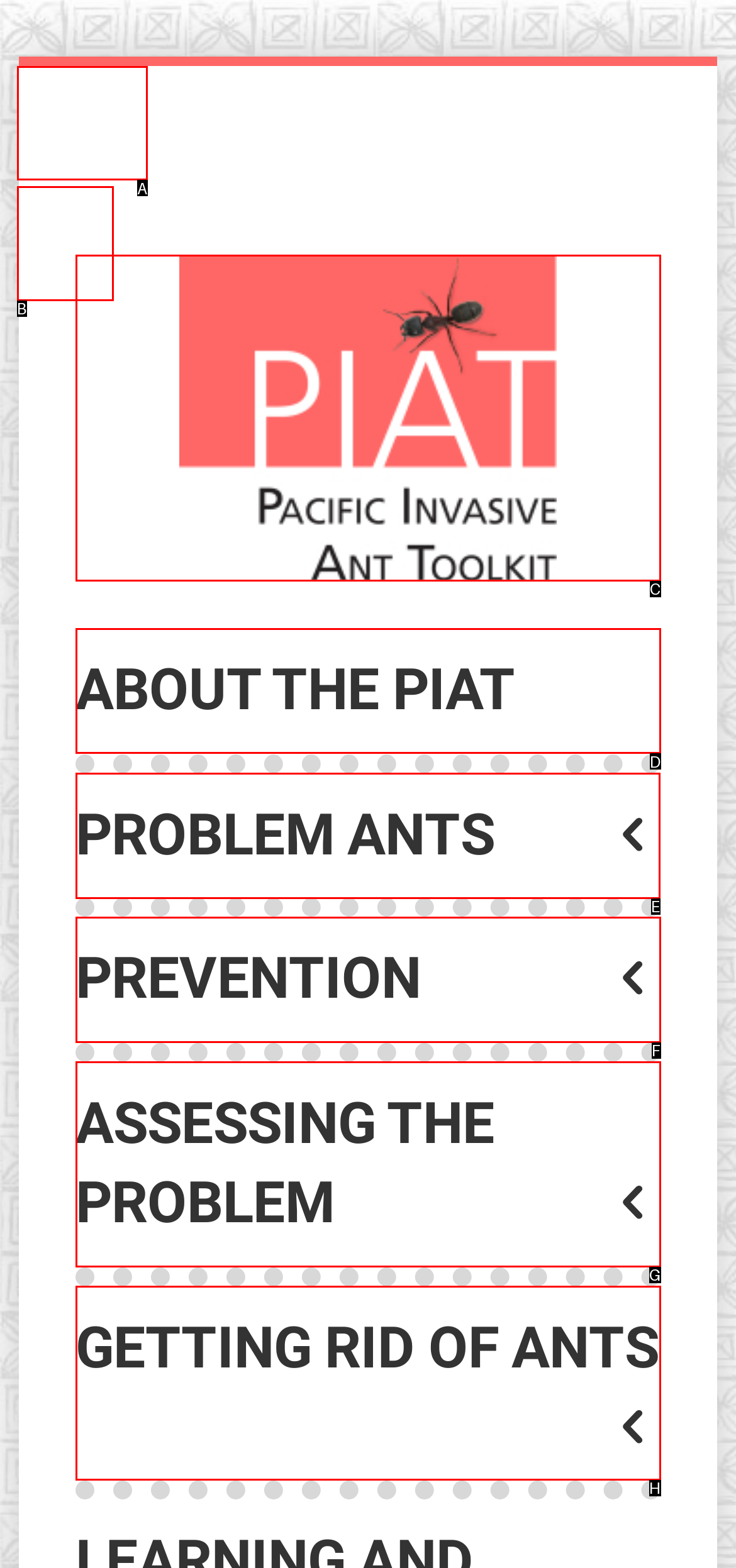Determine which option should be clicked to carry out this task: explore problem ants
State the letter of the correct choice from the provided options.

E